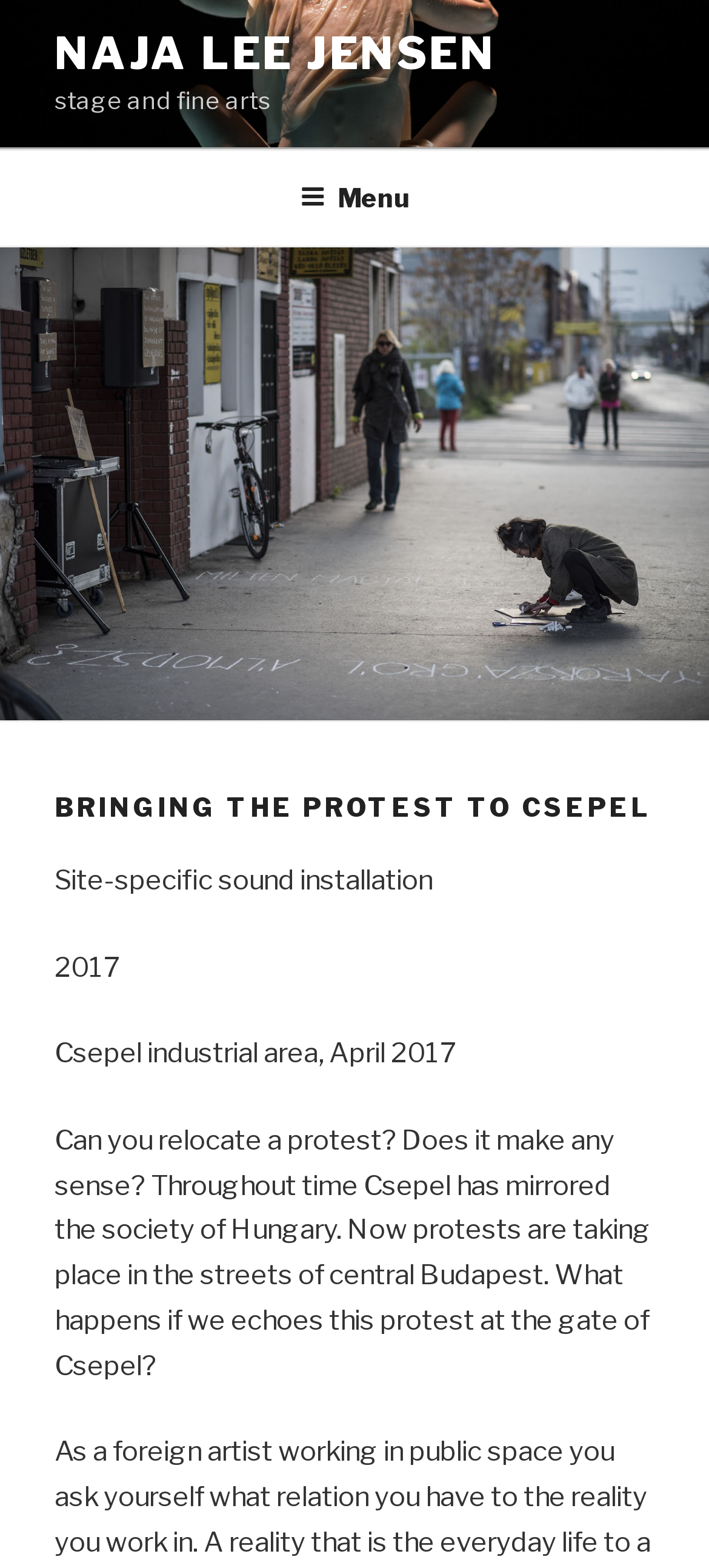Predict the bounding box coordinates of the UI element that matches this description: "Menu". The coordinates should be in the format [left, top, right, bottom] with each value between 0 and 1.

[0.386, 0.097, 0.614, 0.154]